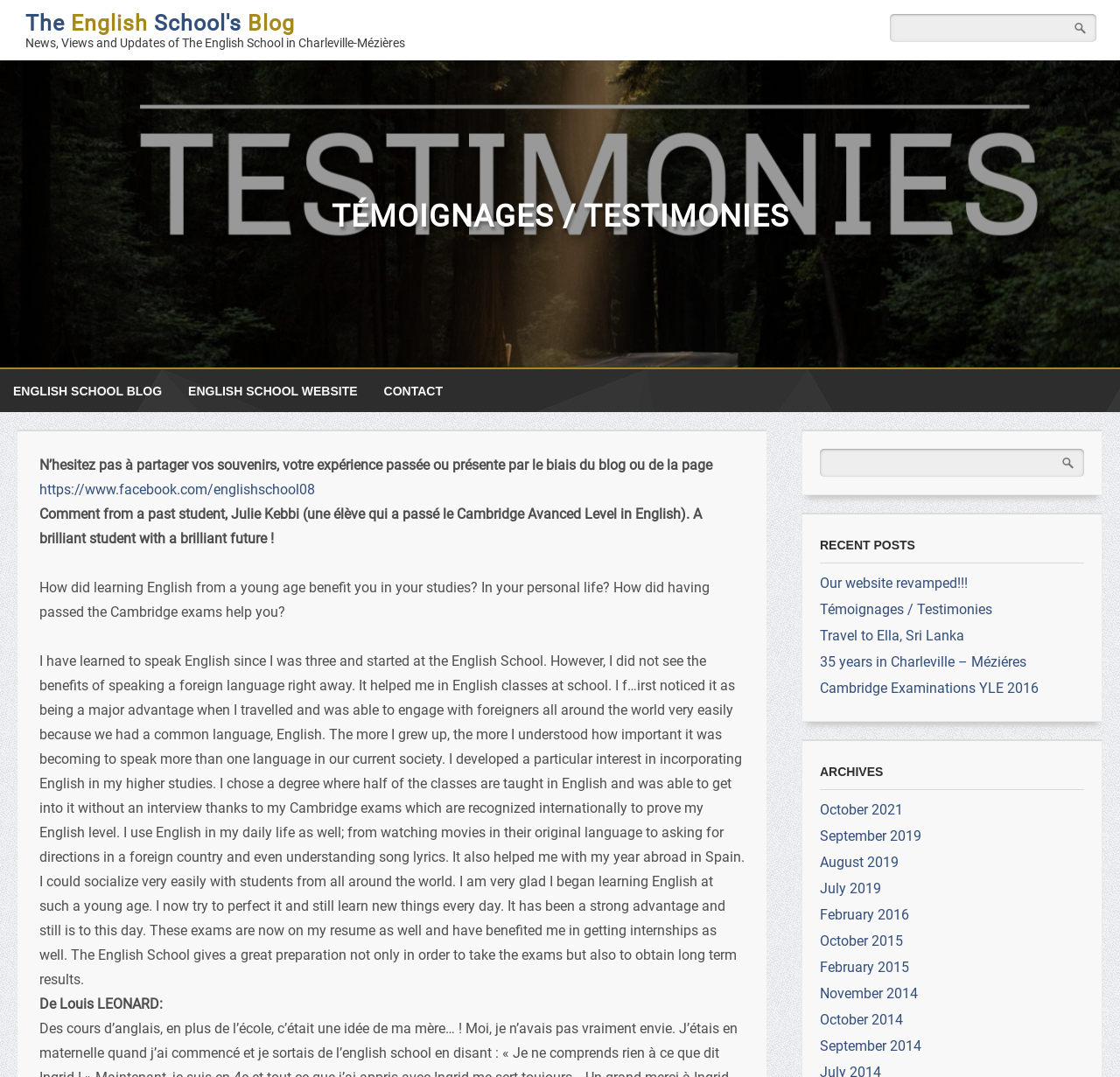Generate a detailed explanation of the webpage's features and information.

The webpage is a blog for The English School, featuring testimonials and news updates. At the top, there is a link to "The English School's Blog" and a brief description of the school. A search bar and a button are located at the top right corner.

Below the top section, there is a large heading "TÉMOIGNAGES / TESTIMONIES" that spans the entire width of the page. Underneath, there are three links to "ENGLISH SCHOOL BLOG", "ENGLISH SCHOOL WEBSITE", and "CONTACT".

The main content of the page is divided into two sections. On the left, there is a call to action to share experiences and memories, followed by a Facebook link and a testimonial from a past student, Julie Kebbi. The testimonial is a lengthy text that describes how learning English from a young age has benefited her in her studies and personal life.

On the right, there is a section titled "RECENT POSTS" with five links to recent blog posts, including "Our website revamped!!!", "Témoignages / Testimonies", and others. Below this section, there is an "ARCHIVES" section with links to older blog posts organized by month and year, from October 2021 to September 2014.

There are two search bars on the page, one at the top right corner and another in the middle of the page, both accompanied by a button.